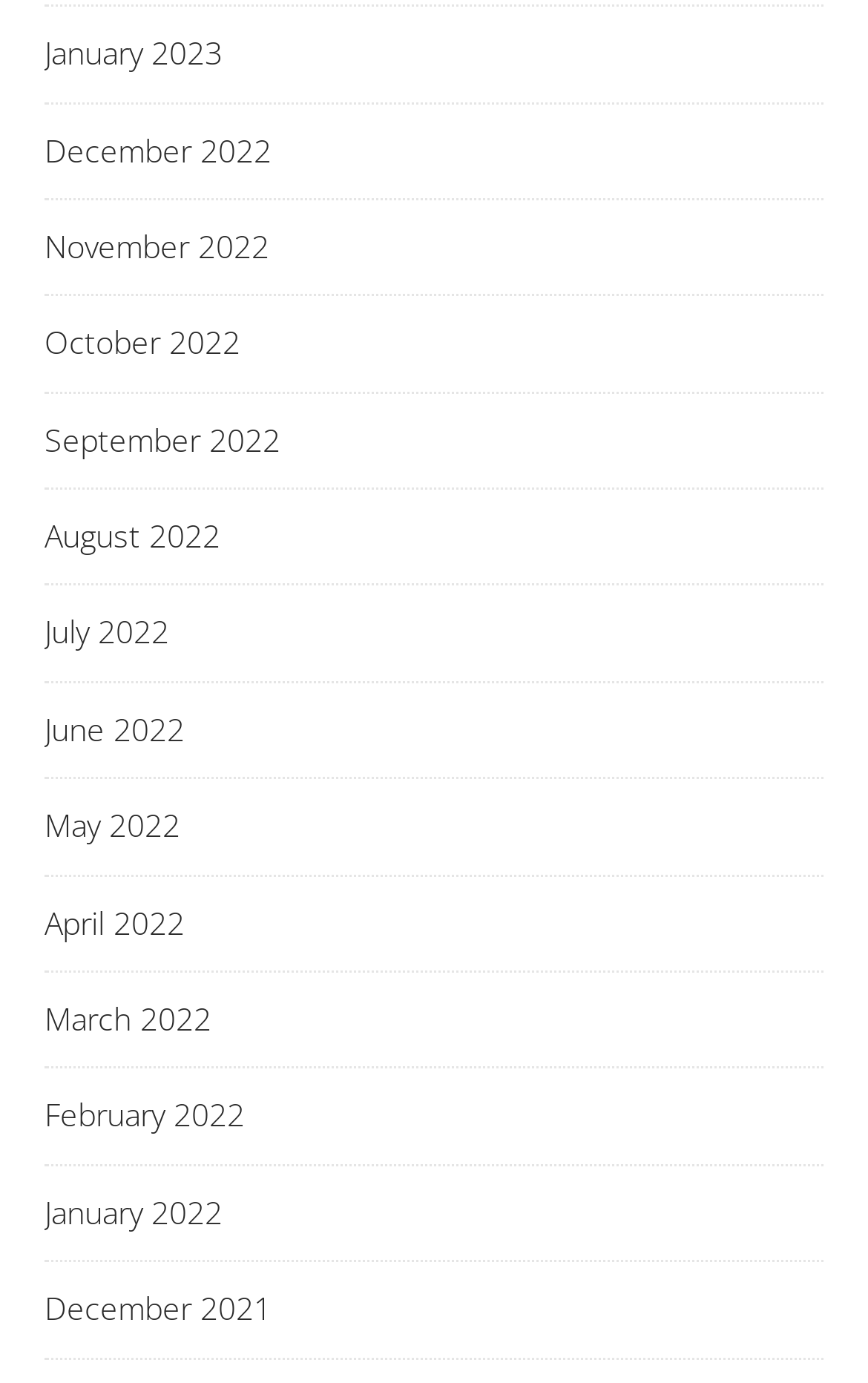Can you specify the bounding box coordinates for the region that should be clicked to fulfill this instruction: "access October 2022".

[0.051, 0.215, 0.949, 0.283]